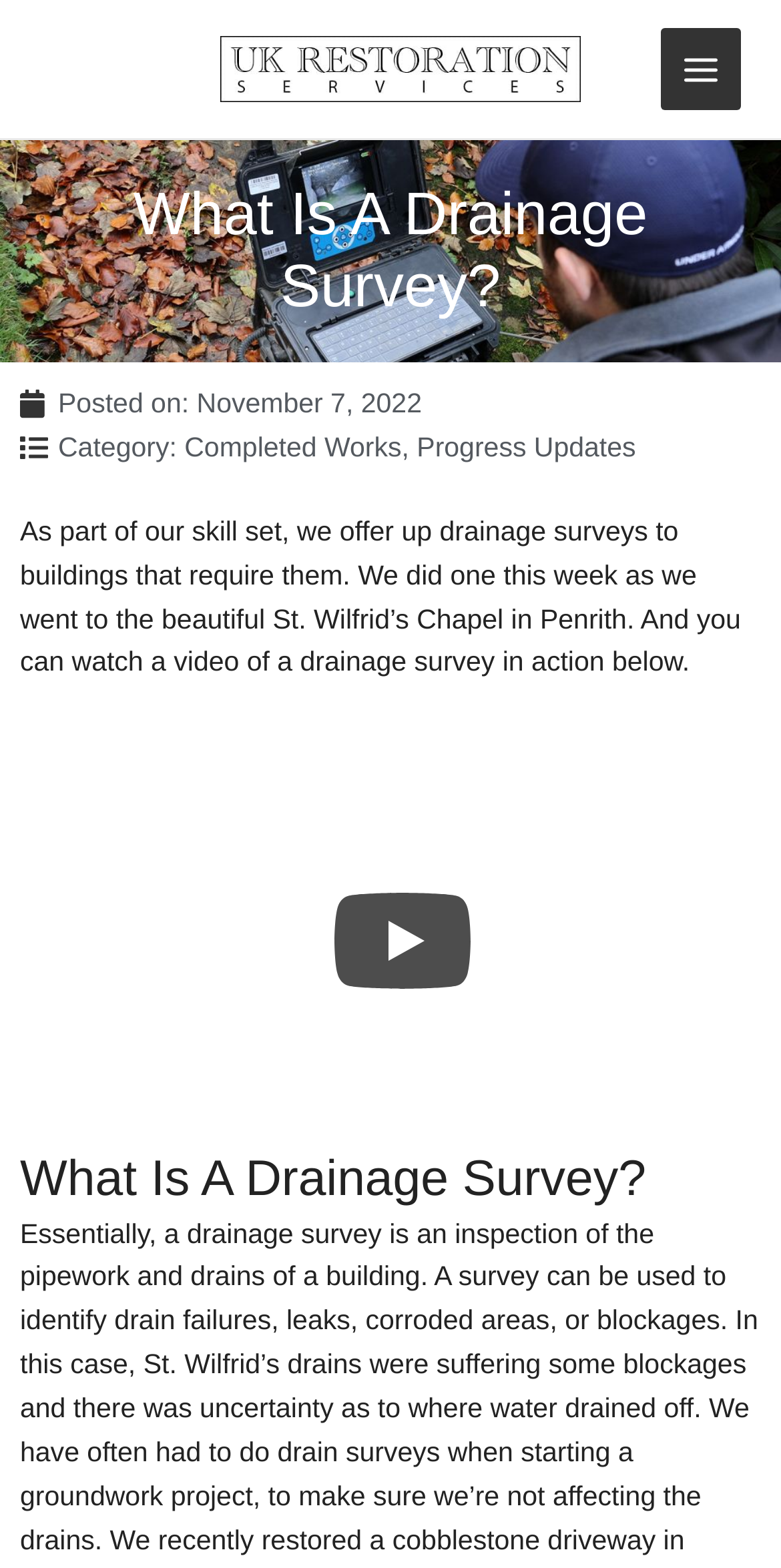Where was the drainage survey conducted?
Refer to the screenshot and respond with a concise word or phrase.

St. Wilfrid’s Chapel in Penrith